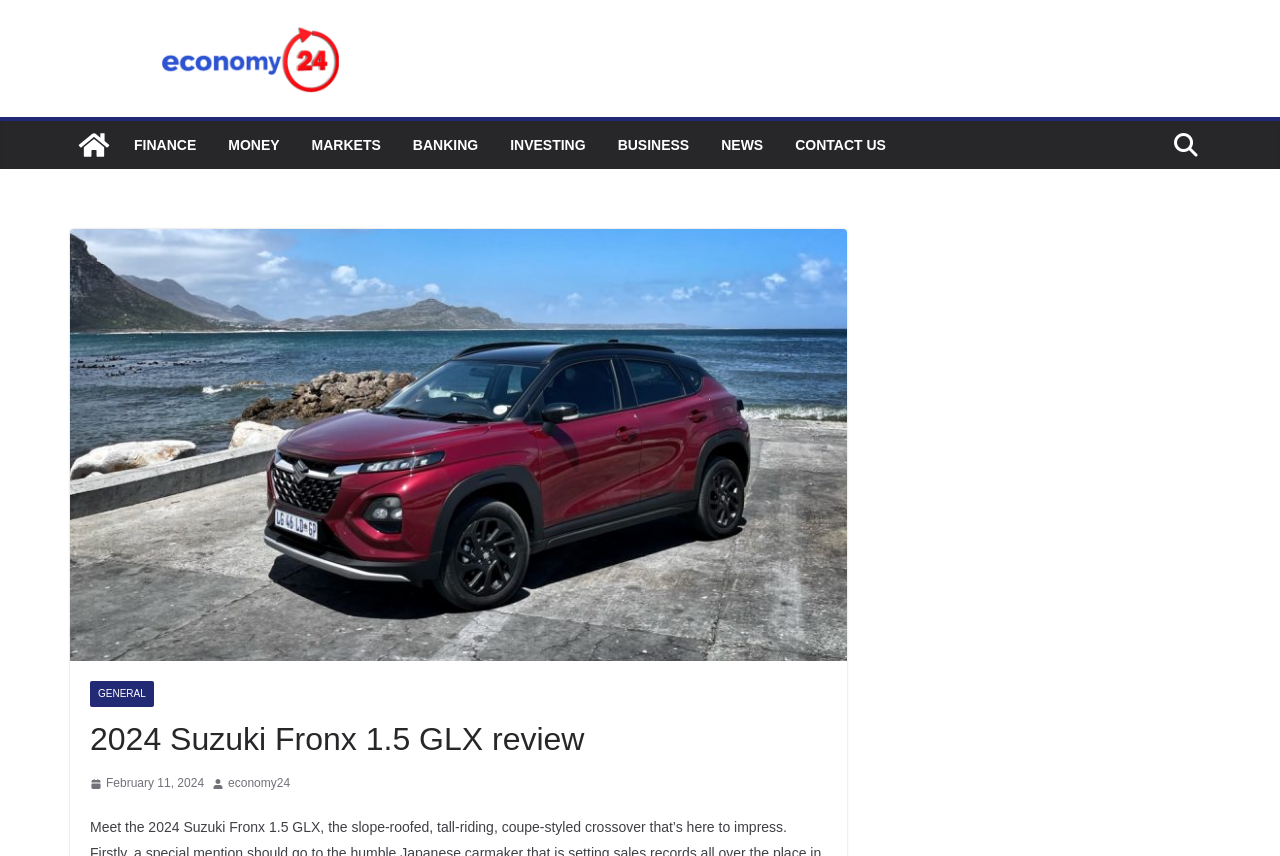Provide a thorough description of this webpage.

The webpage is a review of the 2024 Suzuki Fronx 1.5 GLX, a coupe-styled crossover. At the top left, there is a logo of Economy24, which is also a link. Below the logo, there is a navigation menu with seven links: FINANCE, MONEY, MARKETS, BANKING, INVESTING, BUSINESS, and NEWS, arranged horizontally from left to right. 

On the top right, there is another Economy24 link, accompanied by a small image. 

The main content of the webpage starts with a heading that reads "2024 Suzuki Fronx 1.5 GLX review". Below the heading, there is a link to a subcategory "GENERAL" and a timestamp "February 11, 2024", accompanied by a small image and a time icon. 

To the right of the timestamp, there is another small image. The webpage also has a link to "economy24" at the bottom right.